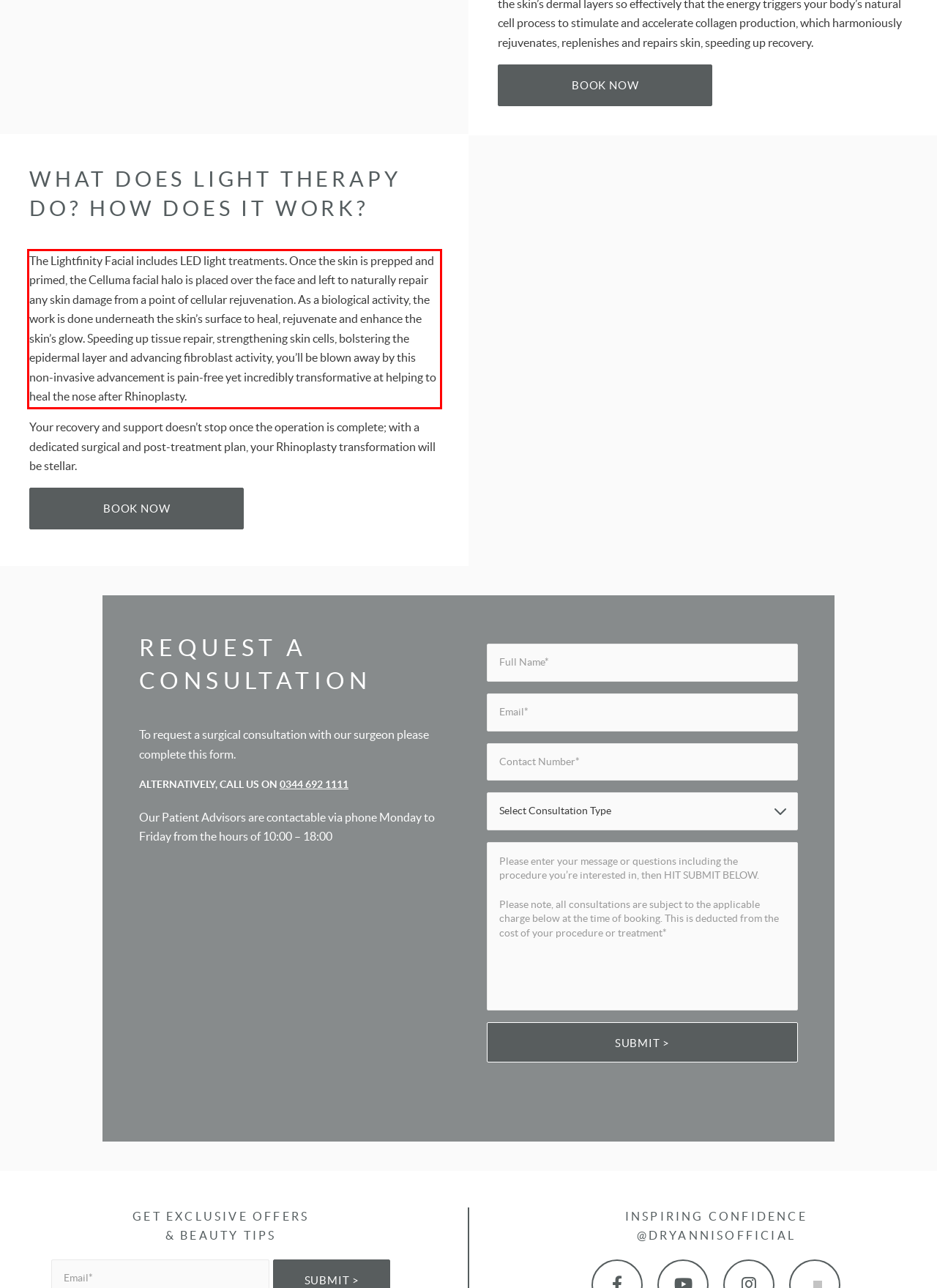Inspect the webpage screenshot that has a red bounding box and use OCR technology to read and display the text inside the red bounding box.

The Lightfinity Facial includes LED light treatments. Once the skin is prepped and primed, the Celluma facial halo is placed over the face and left to naturally repair any skin damage from a point of cellular rejuvenation. As a biological activity, the work is done underneath the skin’s surface to heal, rejuvenate and enhance the skin’s glow. Speeding up tissue repair, strengthening skin cells, bolstering the epidermal layer and advancing fibroblast activity, you’ll be blown away by this non-invasive advancement is pain-free yet incredibly transformative at helping to heal the nose after Rhinoplasty.